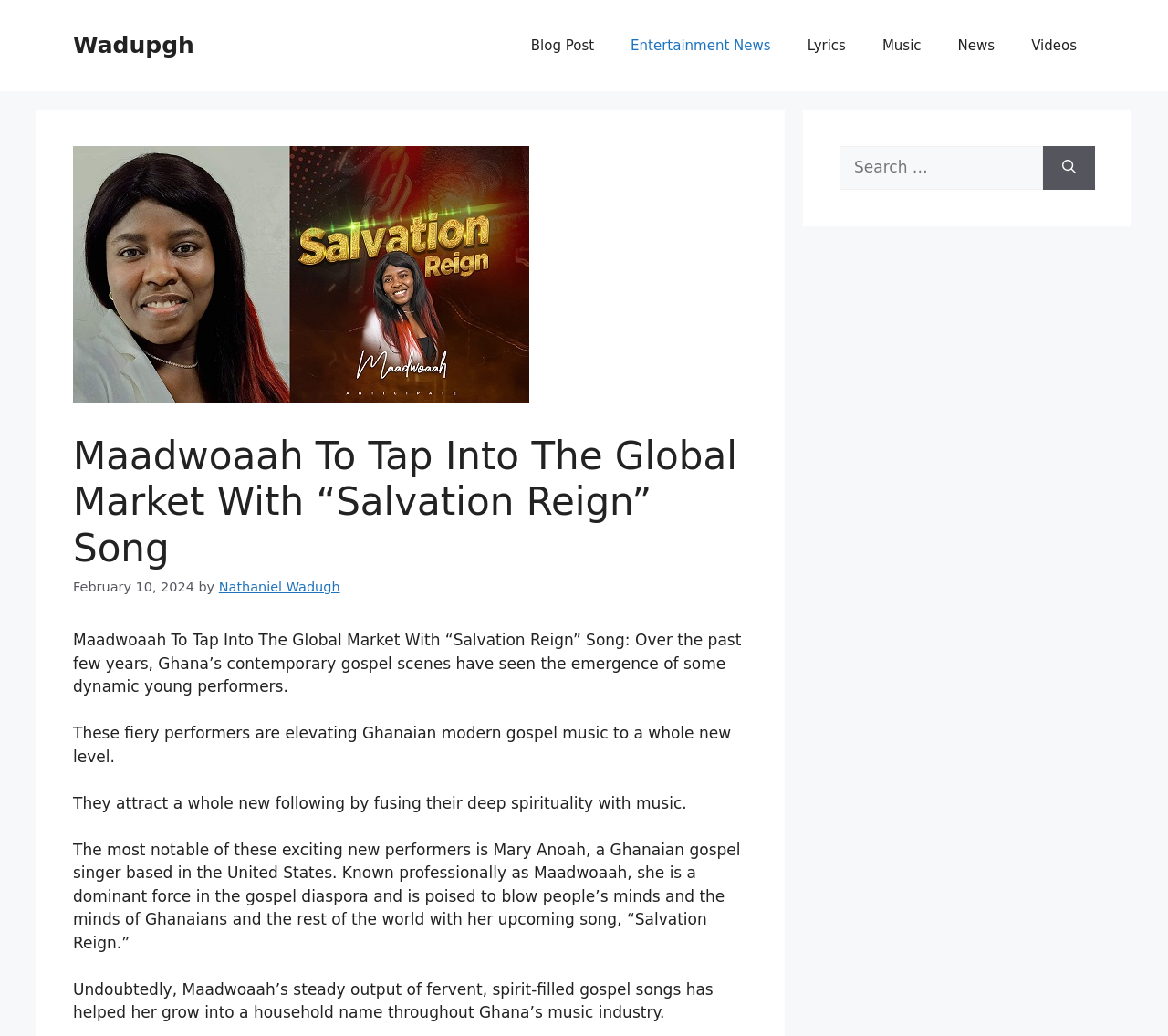What is the date of the article?
Answer the question with as much detail as possible.

The date of the article is mentioned below the heading as February 10, 2024, which is the publication date of the article.